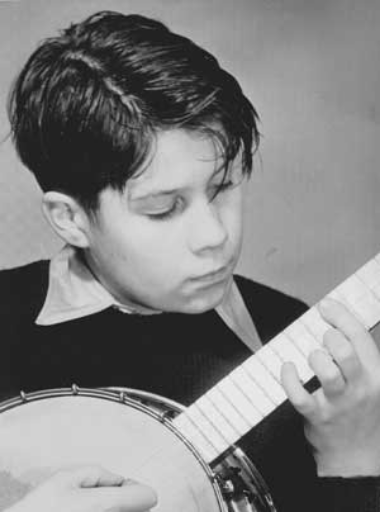What instrument is the boy playing?
Look at the image and construct a detailed response to the question.

The caption clearly mentions that the boy is 'engrossed in playing the banjo', which suggests that the instrument he is playing is a banjo.